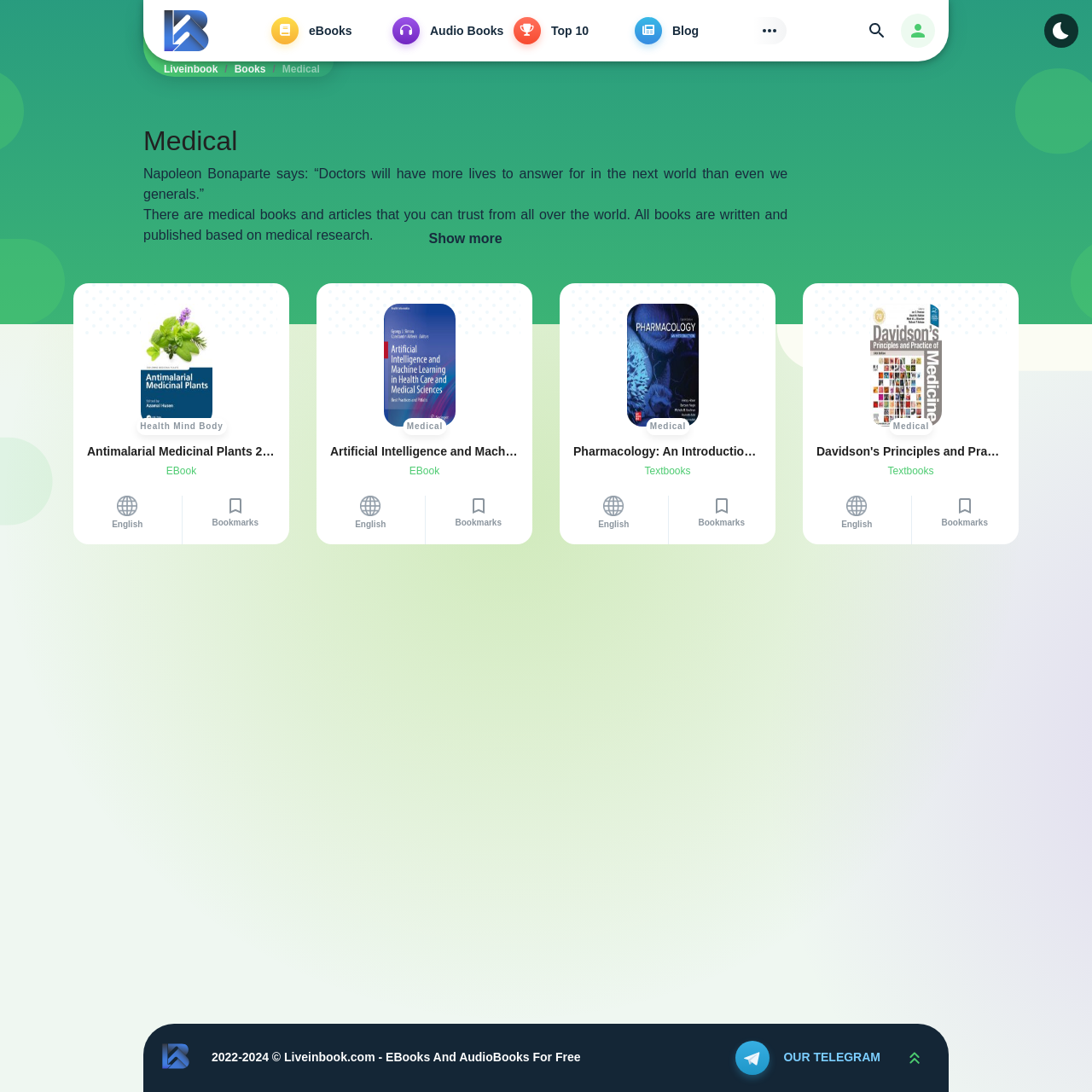Can you provide the bounding box coordinates for the element that should be clicked to implement the instruction: "Click on the 'login' button"?

[0.825, 0.012, 0.856, 0.044]